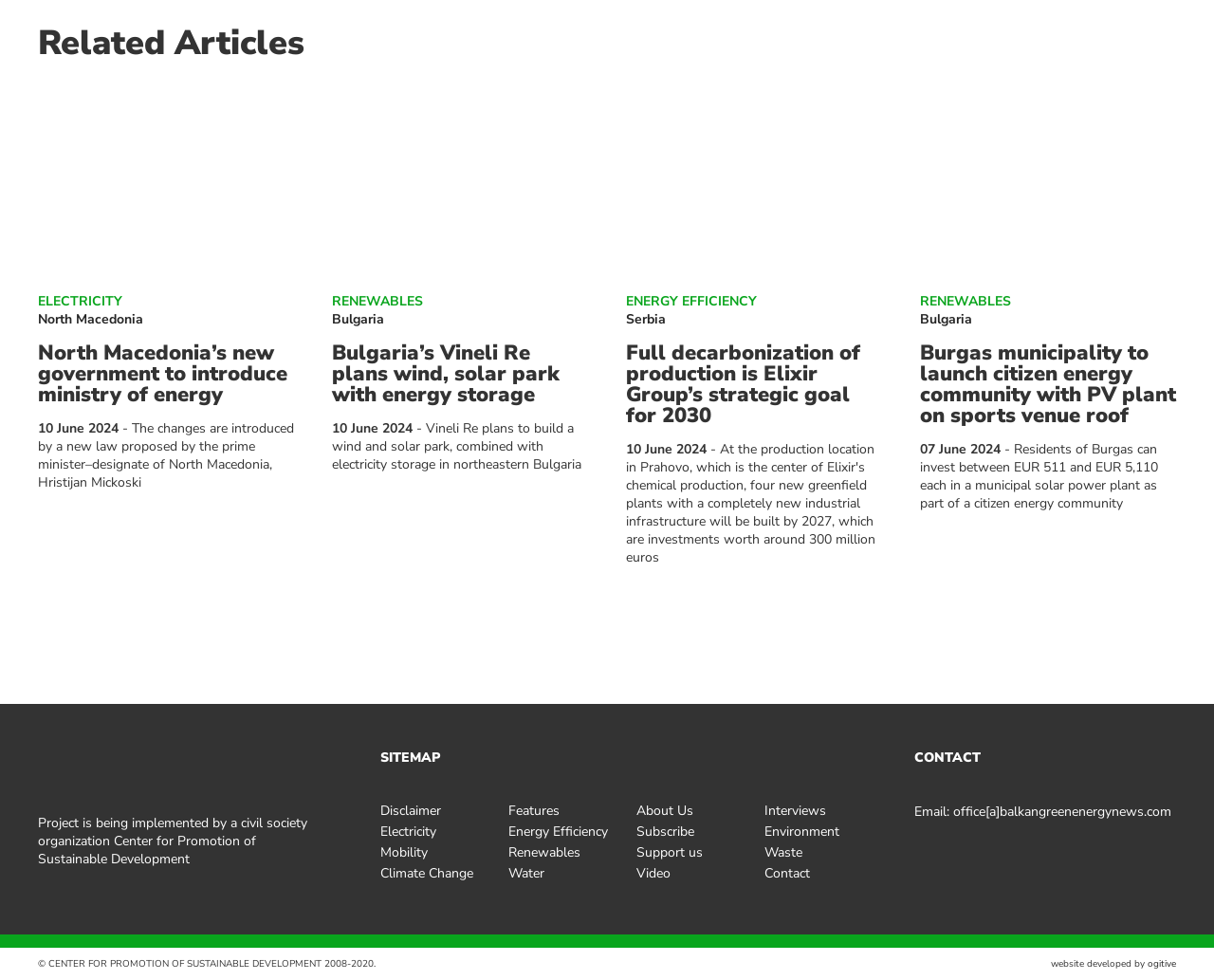Determine the bounding box coordinates for the area you should click to complete the following instruction: "Contact the website via email".

[0.753, 0.819, 0.965, 0.837]